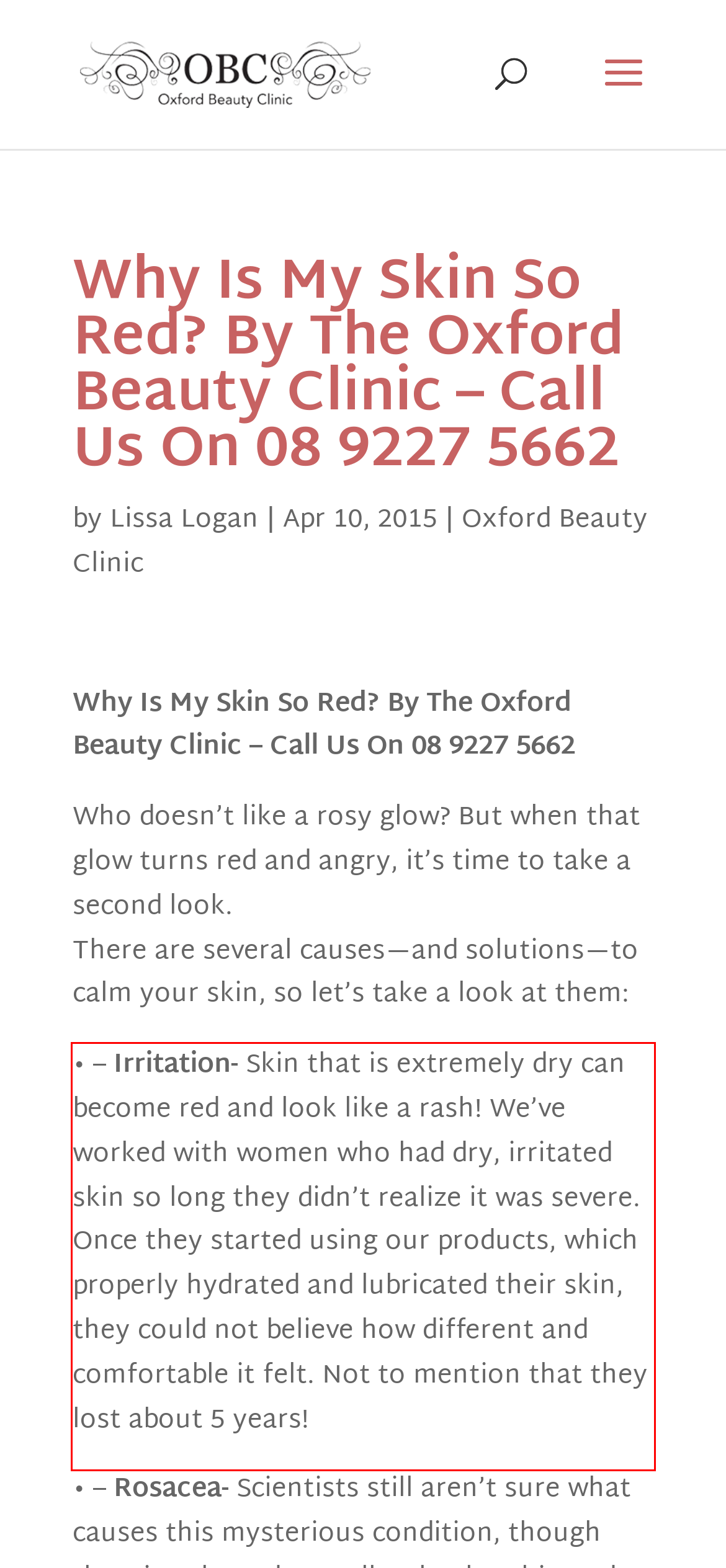Examine the webpage screenshot, find the red bounding box, and extract the text content within this marked area.

• – Irritation- Skin that is extremely dry can become red and look like a rash! We’ve worked with women who had dry, irritated skin so long they didn’t realize it was severe. Once they started using our products, which properly hydrated and lubricated their skin, they could not believe how different and comfortable it felt. Not to mention that they lost about 5 years!